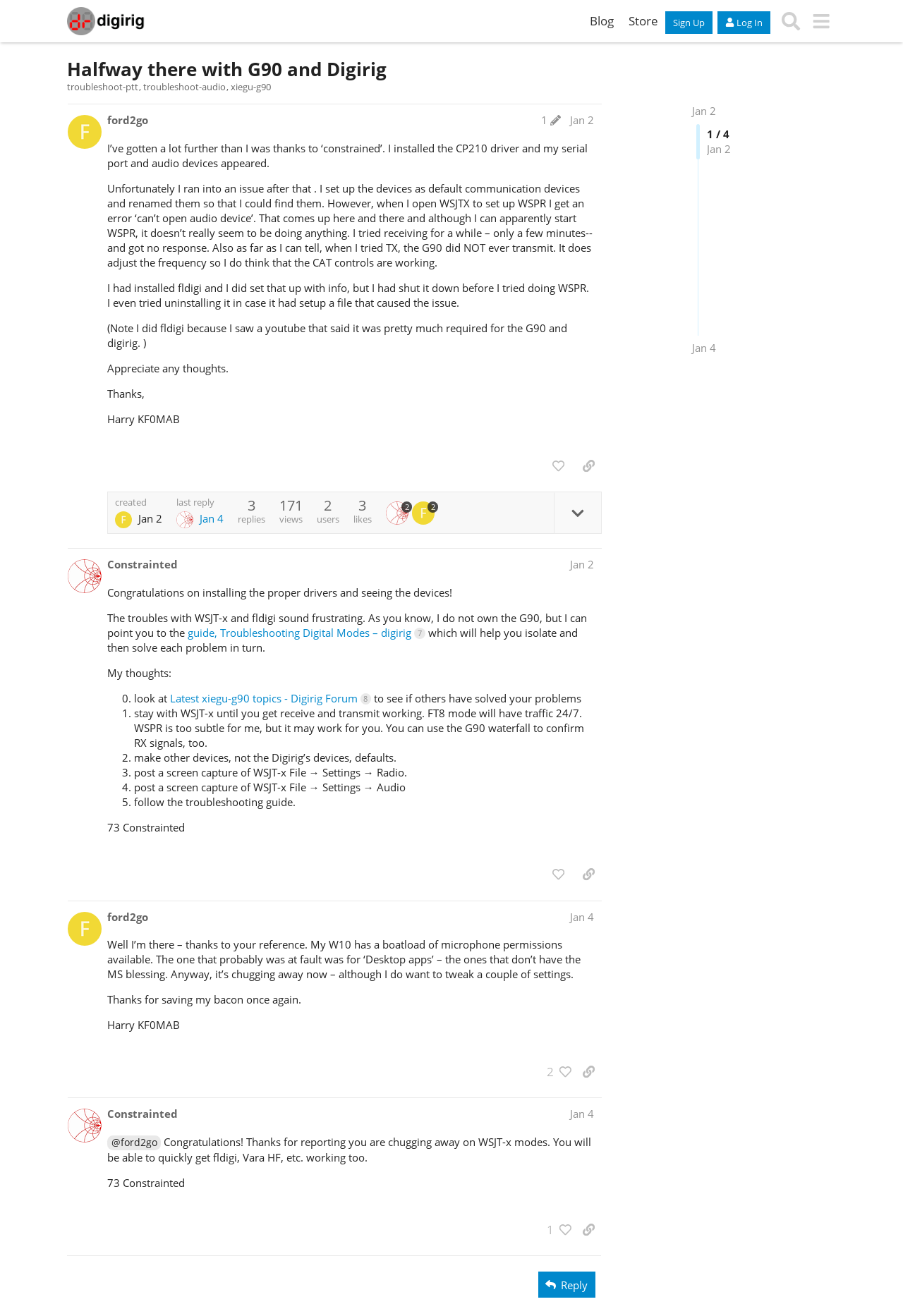Please locate and generate the primary heading on this webpage.

Halfway there with G90 and Digirig